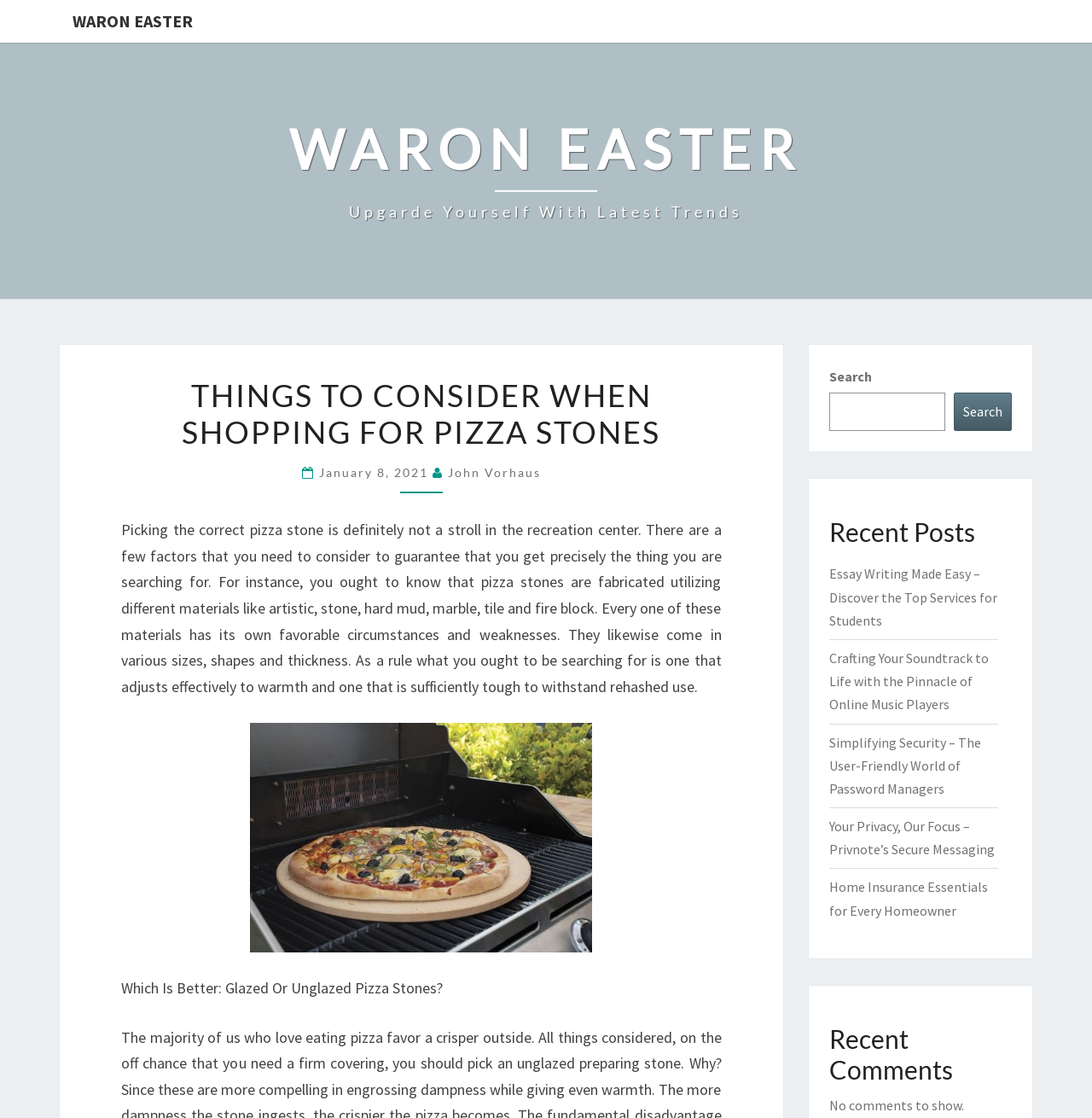Highlight the bounding box coordinates of the element you need to click to perform the following instruction: "Click on the image of a pizza stone."

[0.229, 0.647, 0.542, 0.852]